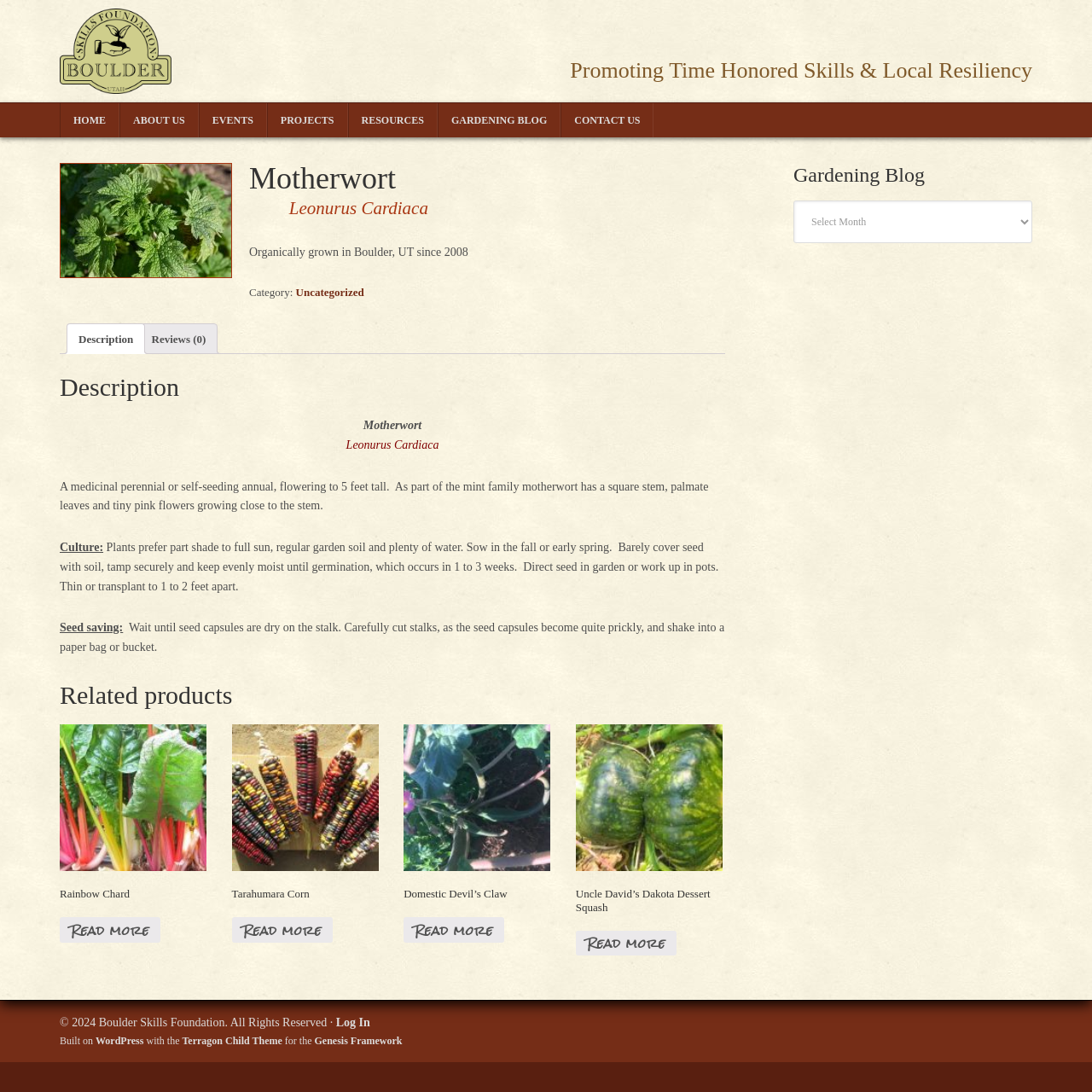Locate the bounding box for the described UI element: "Domestic Devil’s Claw". Ensure the coordinates are four float numbers between 0 and 1, formatted as [left, top, right, bottom].

[0.37, 0.663, 0.504, 0.858]